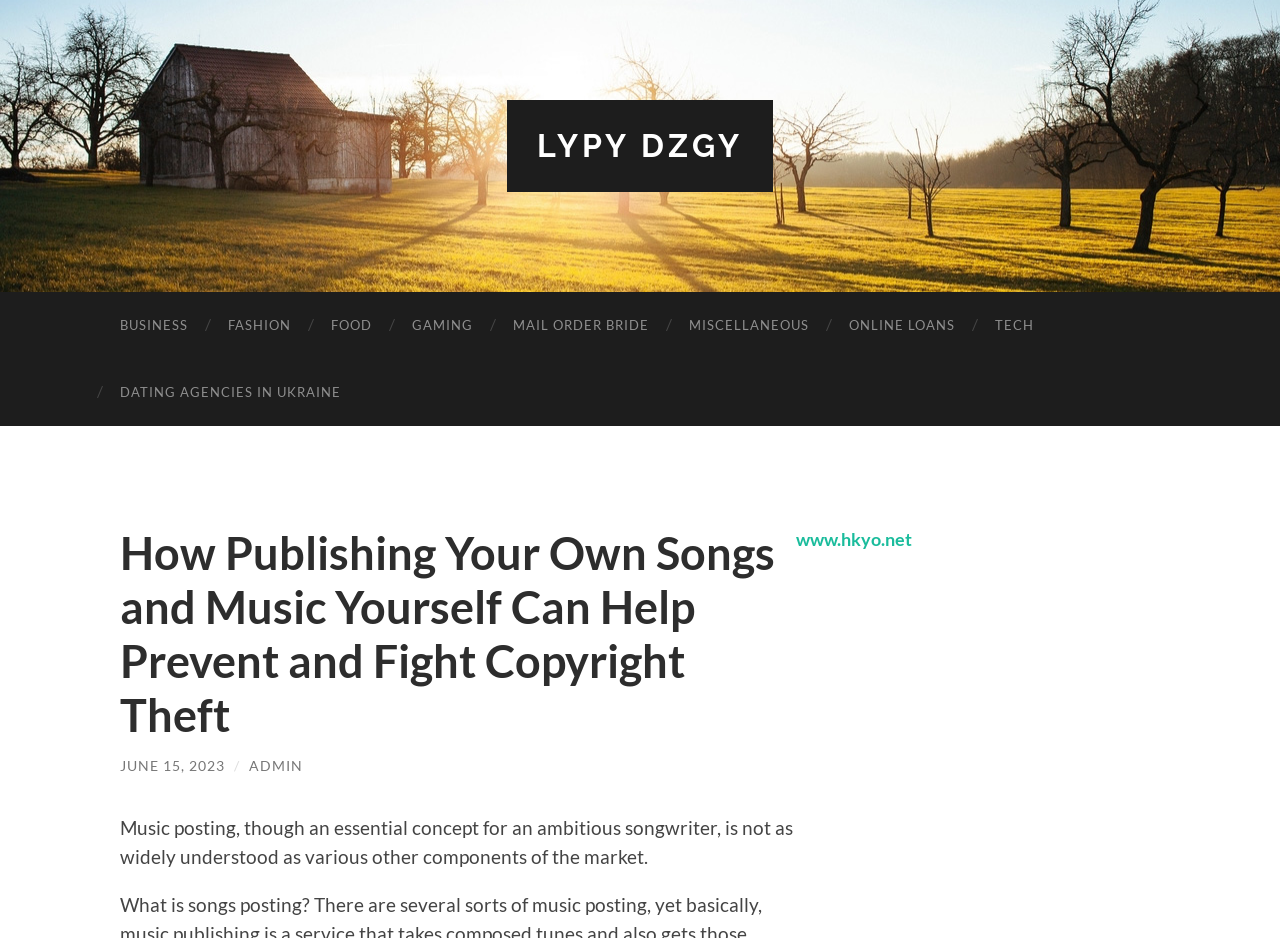What is the topic of the article?
Respond with a short answer, either a single word or a phrase, based on the image.

Music posting and copyright theft